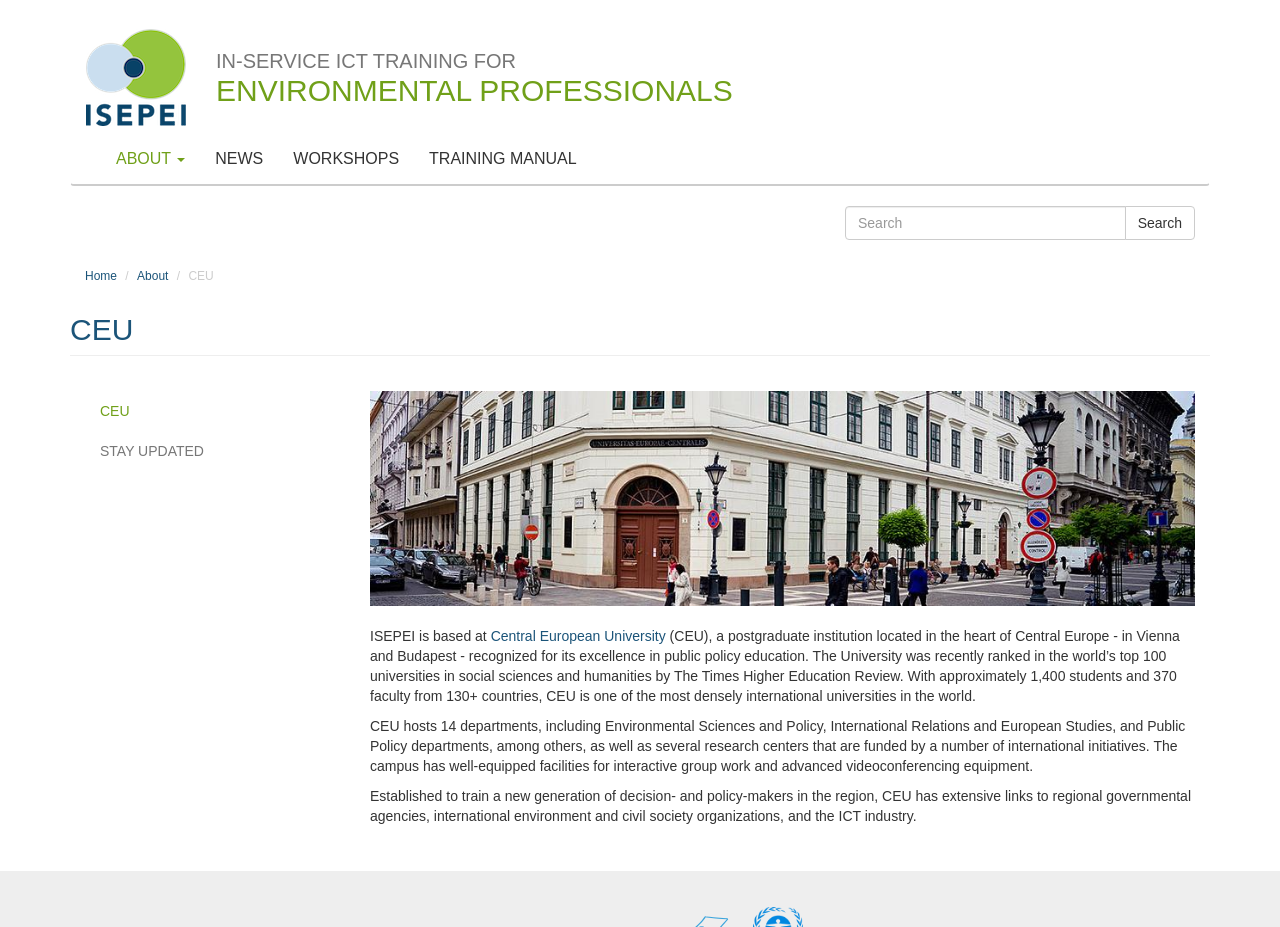What is the name of the institution where ISEPEI is based?
Use the image to answer the question with a single word or phrase.

Central European University